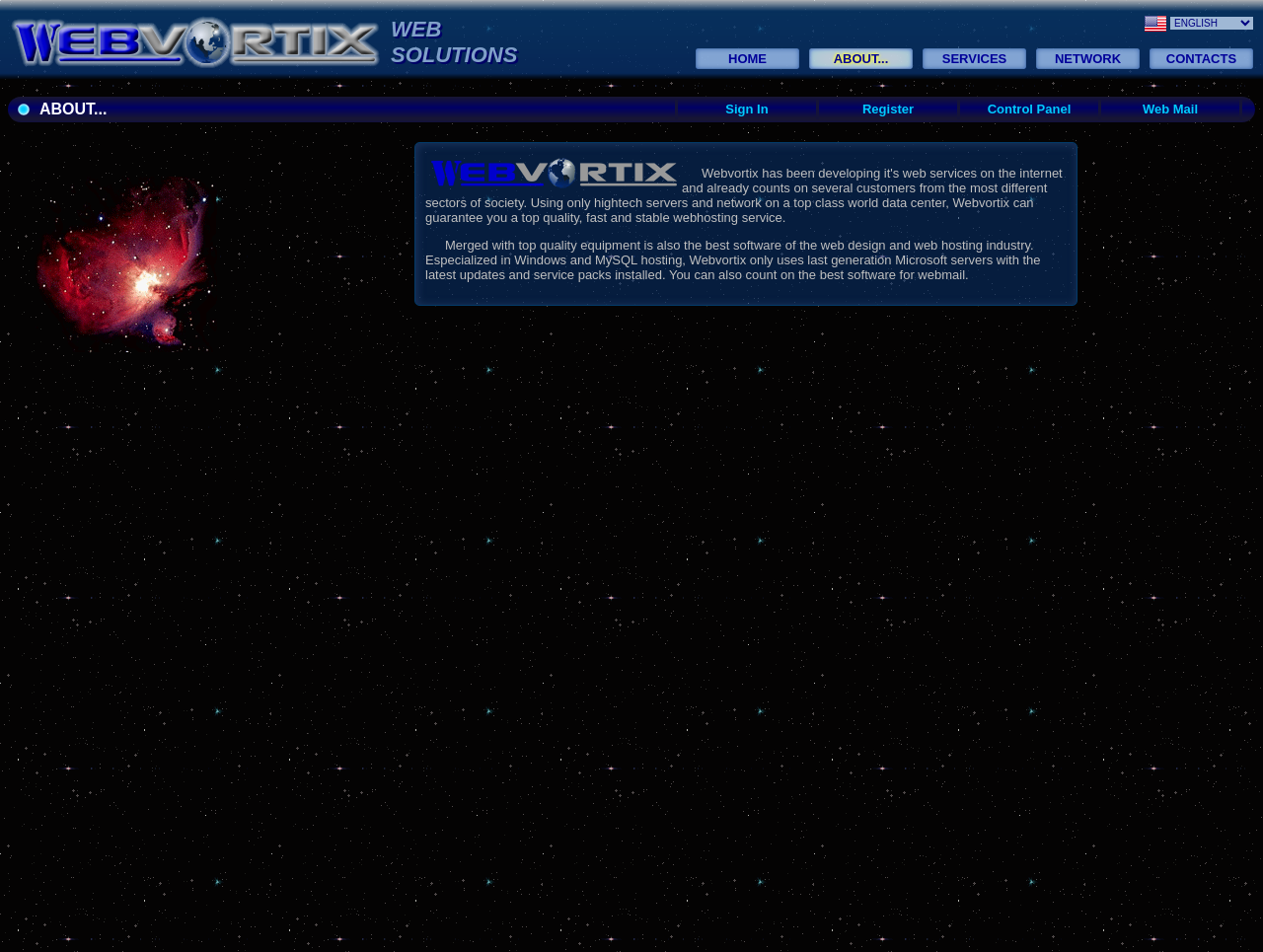Using the webpage screenshot and the element description parent_node: WEB title="WEBVORTIX", determine the bounding box coordinates. Specify the coordinates in the format (top-left x, top-left y, bottom-right x, bottom-right y) with values ranging from 0 to 1.

[0.008, 0.015, 0.302, 0.074]